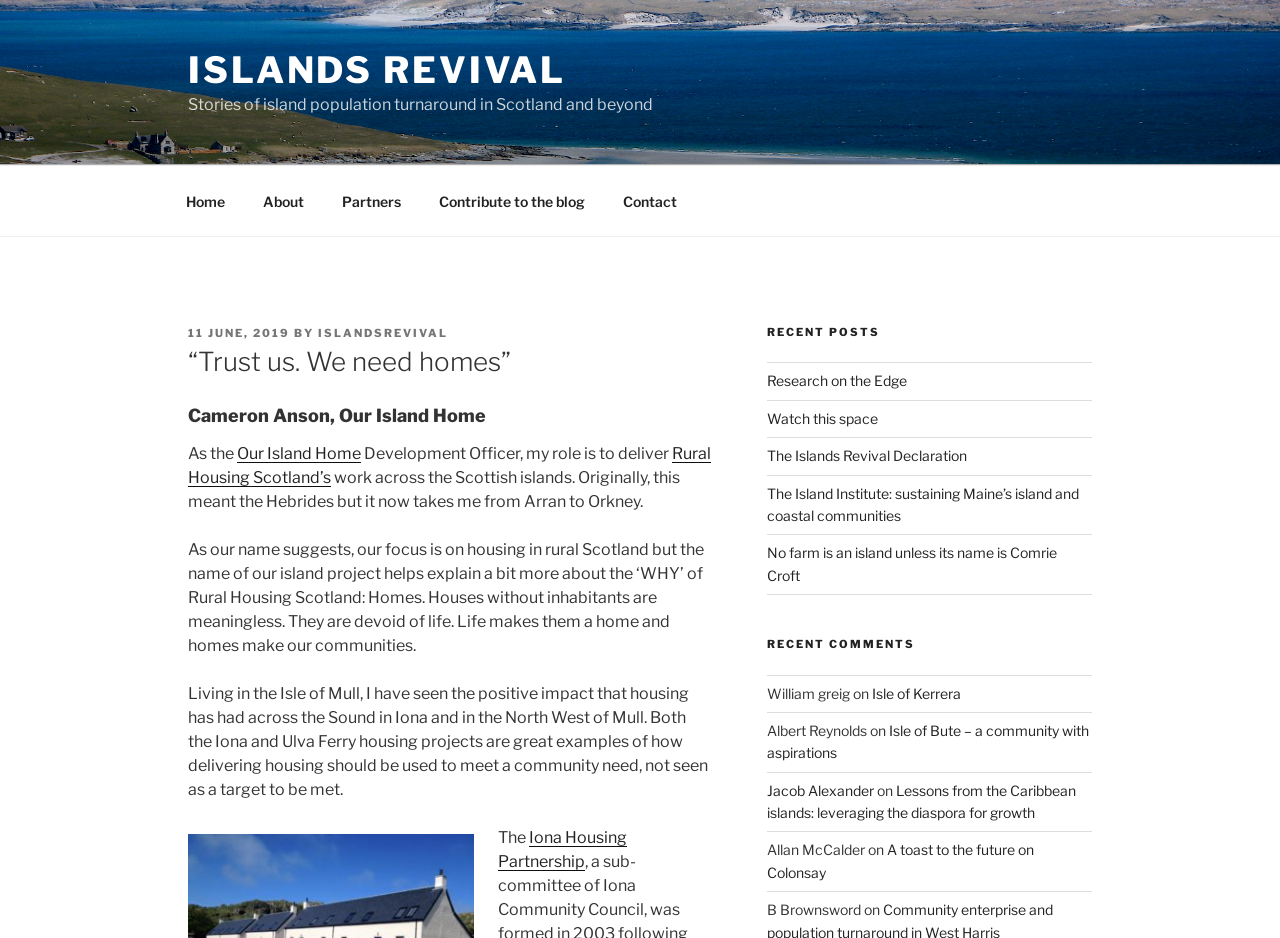Determine the bounding box coordinates for the clickable element to execute this instruction: "View the image of Sturgis main street". Provide the coordinates as four float numbers between 0 and 1, i.e., [left, top, right, bottom].

None